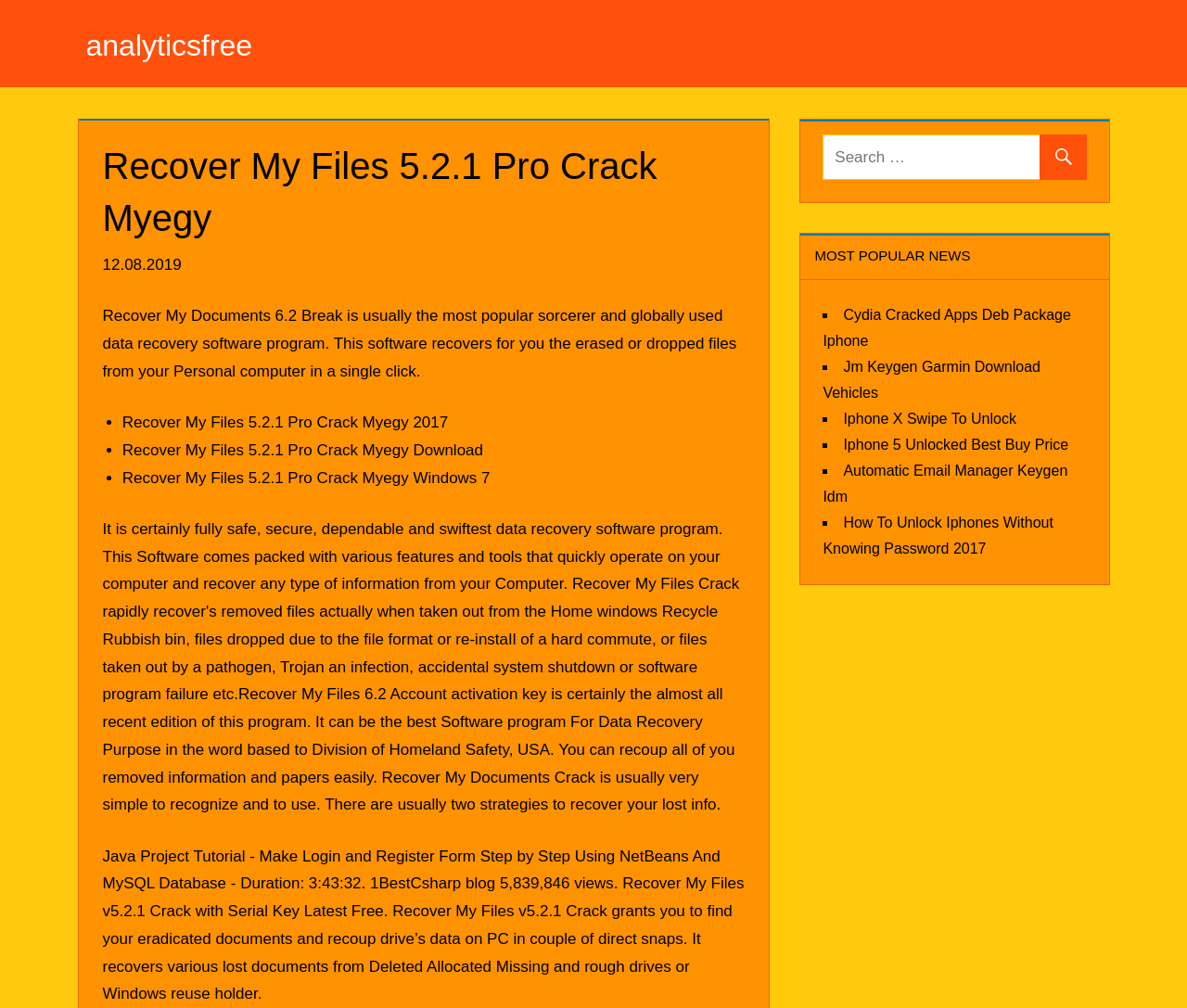Identify the bounding box coordinates of the clickable region necessary to fulfill the following instruction: "check Cydia Cracked Apps Deb Package Iphone". The bounding box coordinates should be four float numbers between 0 and 1, i.e., [left, top, right, bottom].

[0.693, 0.304, 0.902, 0.345]